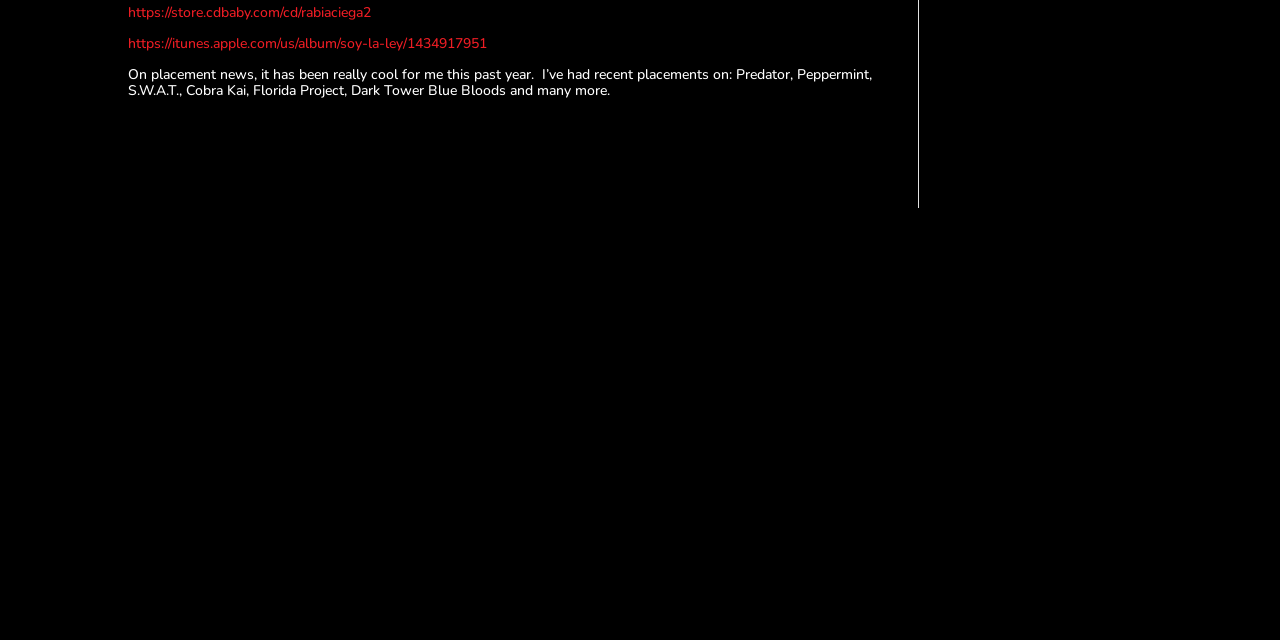From the screenshot, find the bounding box of the UI element matching this description: "aria-label="Facebook Social Icon"". Supply the bounding box coordinates in the form [left, top, right, bottom], each a float between 0 and 1.

None